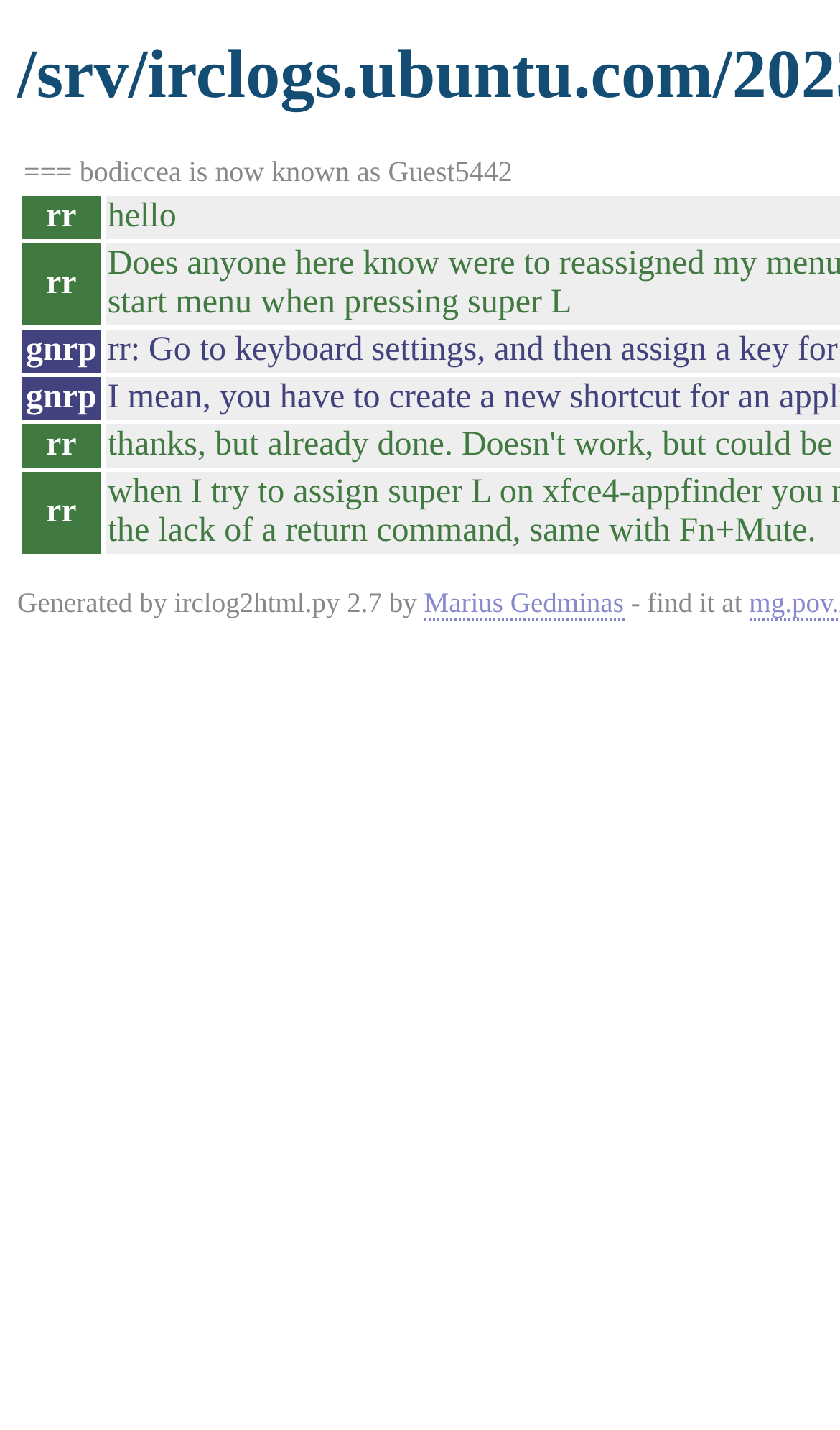Provide a brief response to the question below using one word or phrase:
How many row headers are there?

6